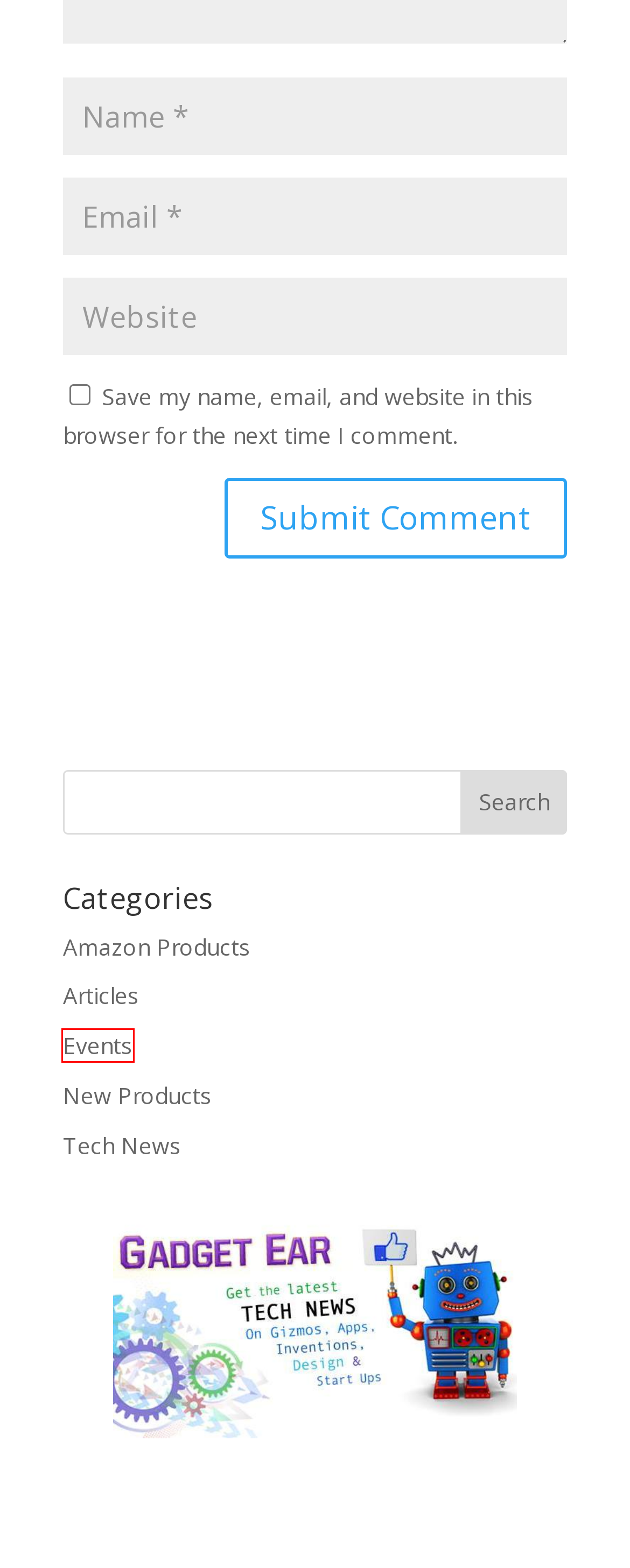Please examine the screenshot provided, which contains a red bounding box around a UI element. Select the webpage description that most accurately describes the new page displayed after clicking the highlighted element. Here are the candidates:
A. Gadgets Gizmos Accessories | Gadget Ear Technologies
B. Articles | Gadgets Gizmos Accessories
C. Tech News | Gadgets Gizmos Accessories
D. admin | Gadgets Gizmos Accessories
E. New Products | Gadgets Gizmos Accessories
F. Events | Gadgets Gizmos Accessories
G. Gadgets Gizmos Accessories
H. Amazon Products | Gadgets Gizmos Accessories

F